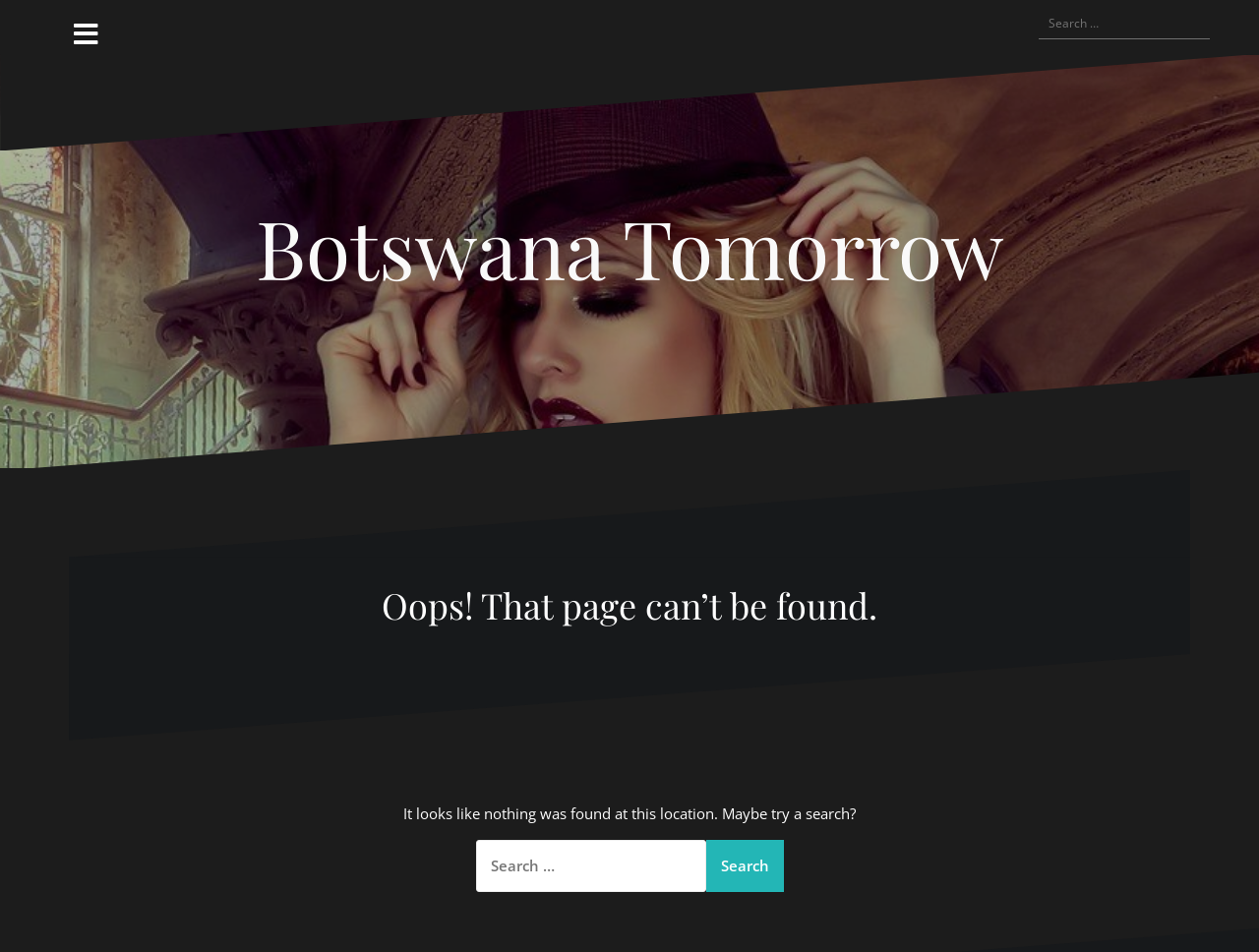What is the logo of the website? Refer to the image and provide a one-word or short phrase answer.

Botswana Tomorrow